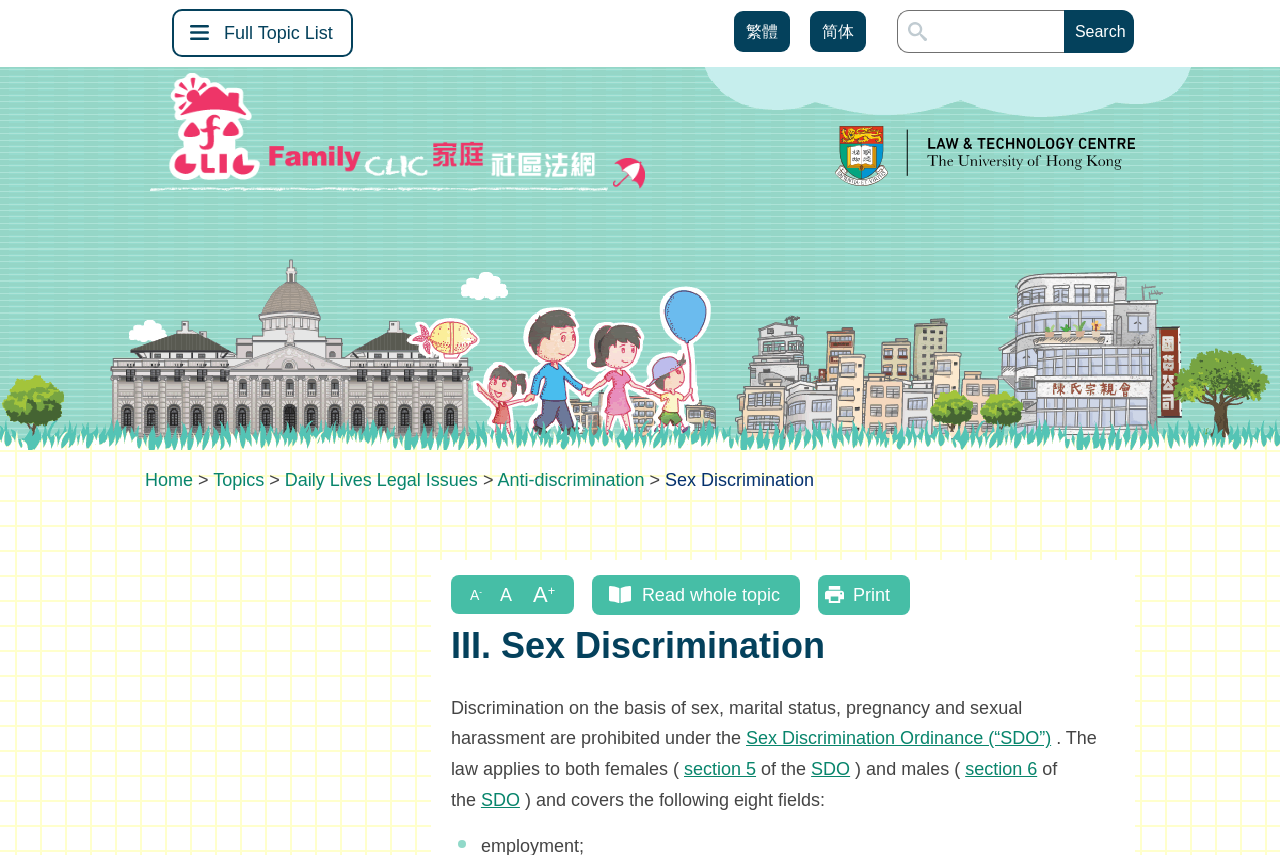Locate the bounding box for the described UI element: "Read whole topic". Ensure the coordinates are four float numbers between 0 and 1, formatted as [left, top, right, bottom].

[0.466, 0.673, 0.621, 0.719]